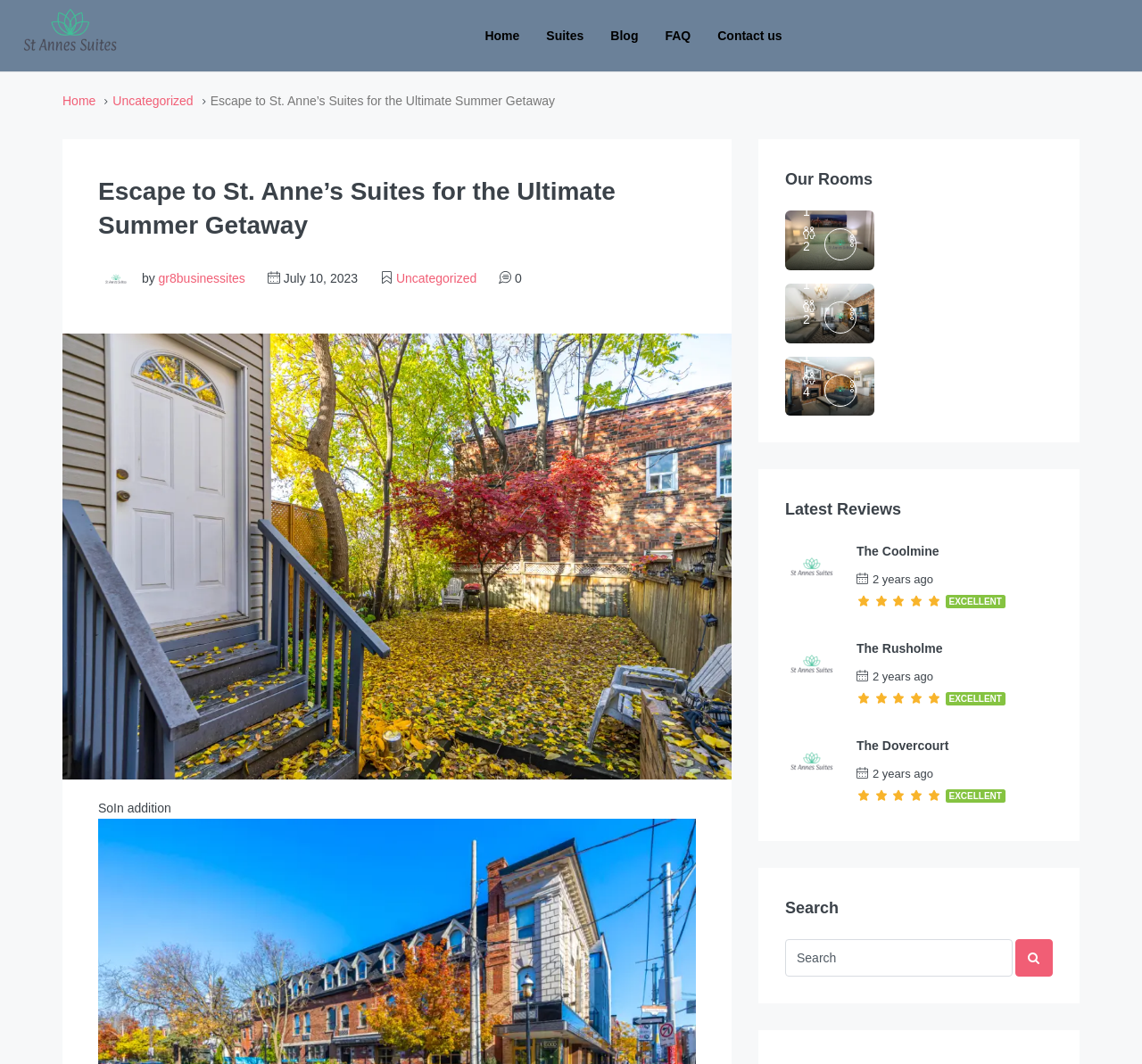Find the bounding box coordinates of the area to click in order to follow the instruction: "Click on the 'The Dovercourt' link".

[0.703, 0.194, 0.727, 0.216]